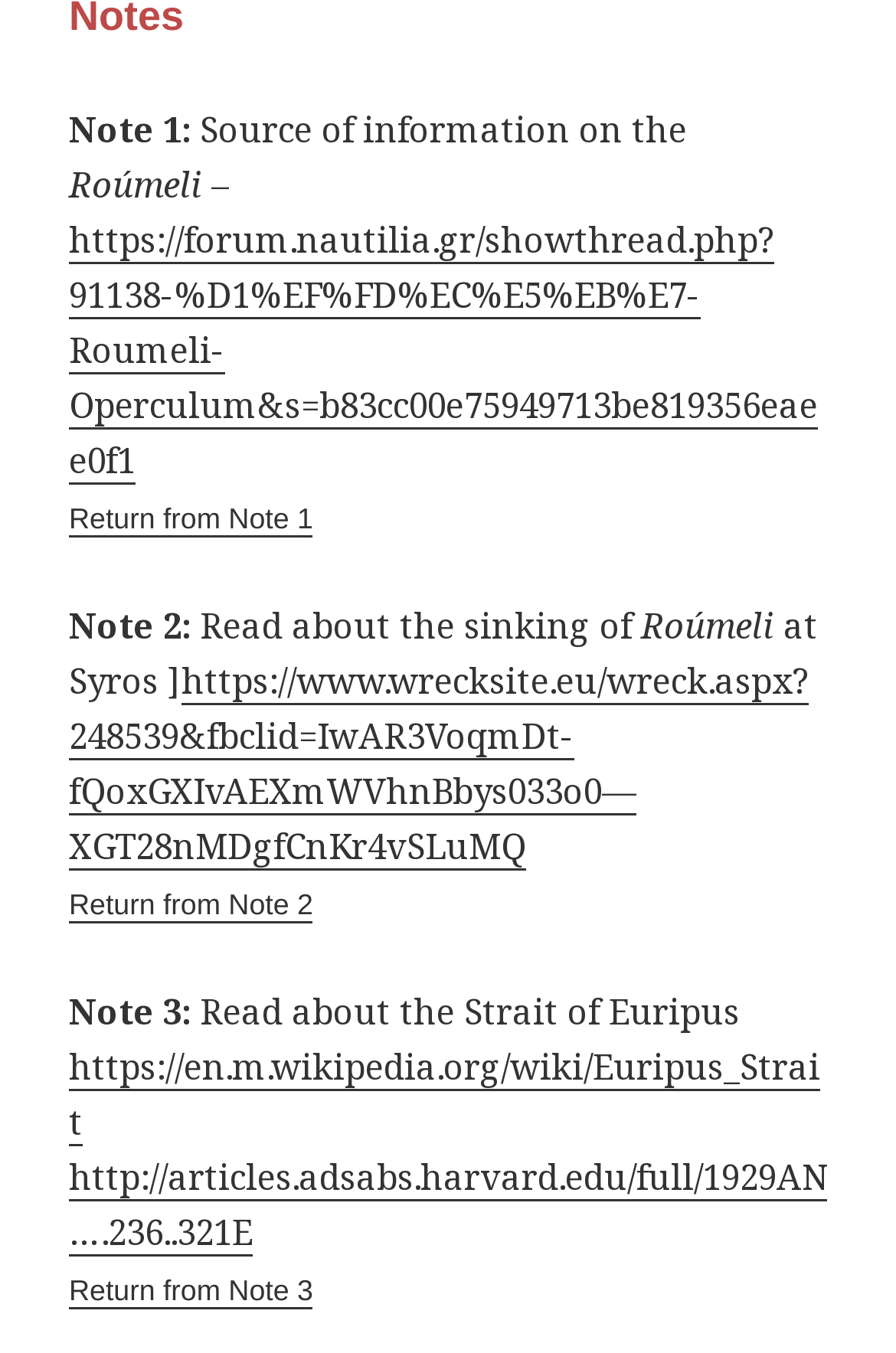Please answer the following query using a single word or phrase: 
How many notes are there on this webpage?

3